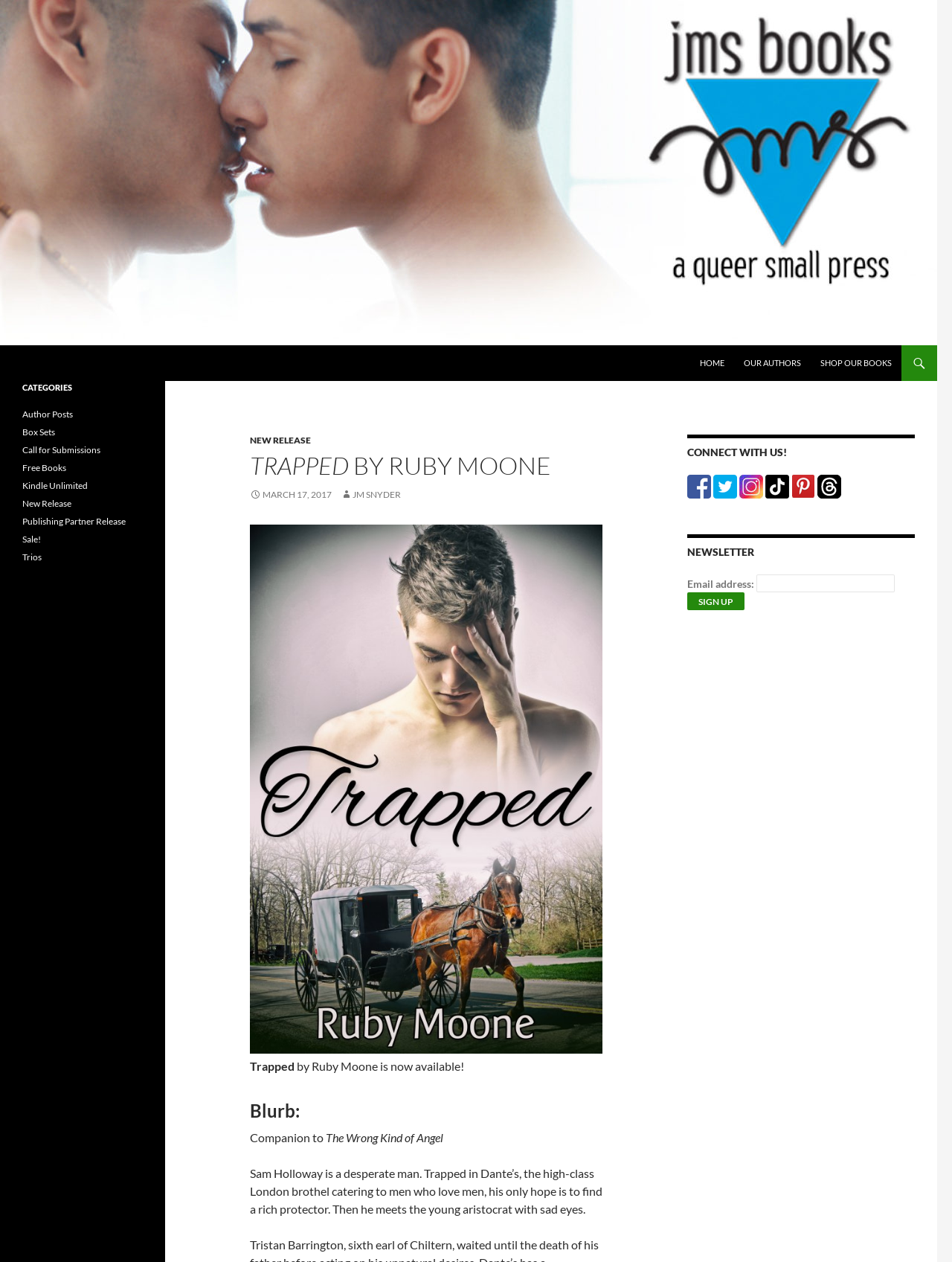Use the details in the image to answer the question thoroughly: 
How can I connect with JMS Books LLC?

I found the answer by looking at the section with the heading 'CONNECT WITH US!' which contains links to various social media platforms, indicating that I can connect with JMS Books LLC through these platforms.